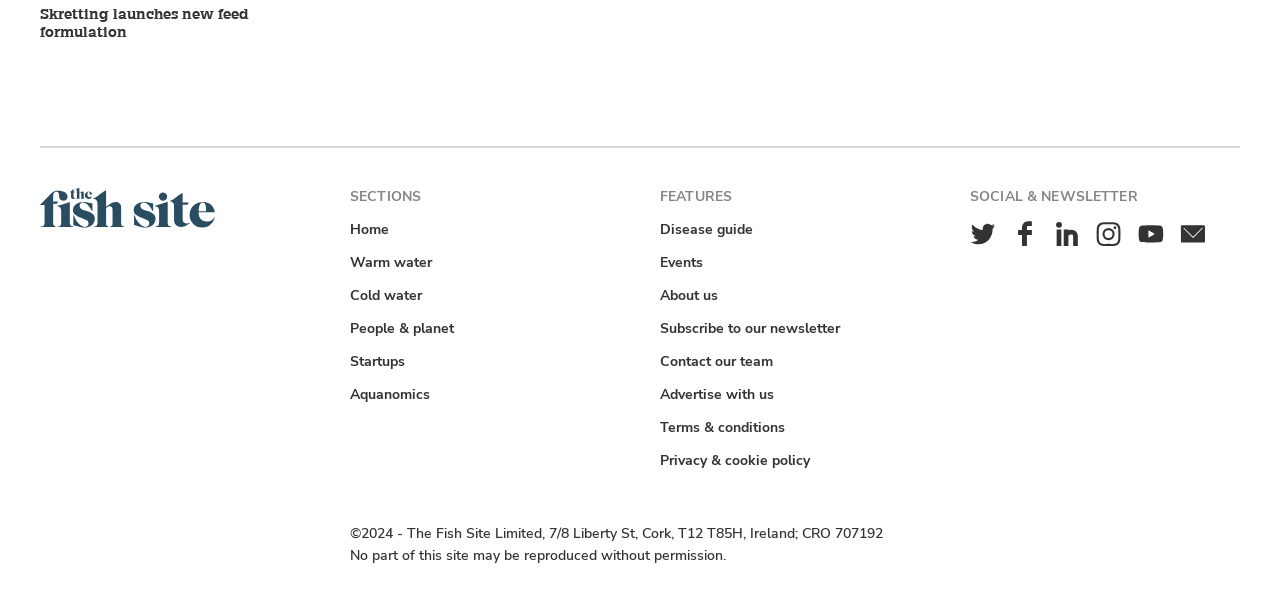Based on the element description "About us", predict the bounding box coordinates of the UI element.

[0.512, 0.47, 0.564, 0.505]